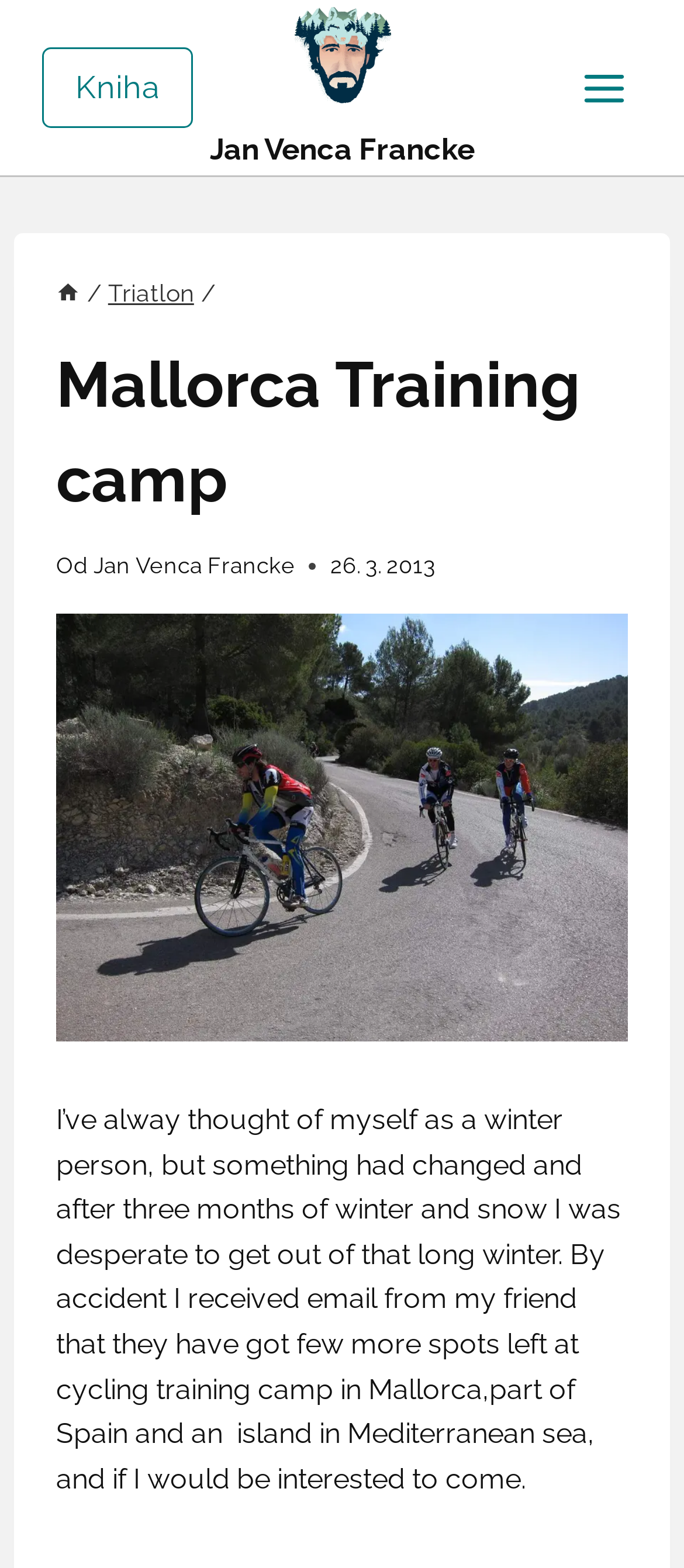What is the text on the button at the top right corner?
Relying on the image, give a concise answer in one word or a brief phrase.

Otevřít nabídku